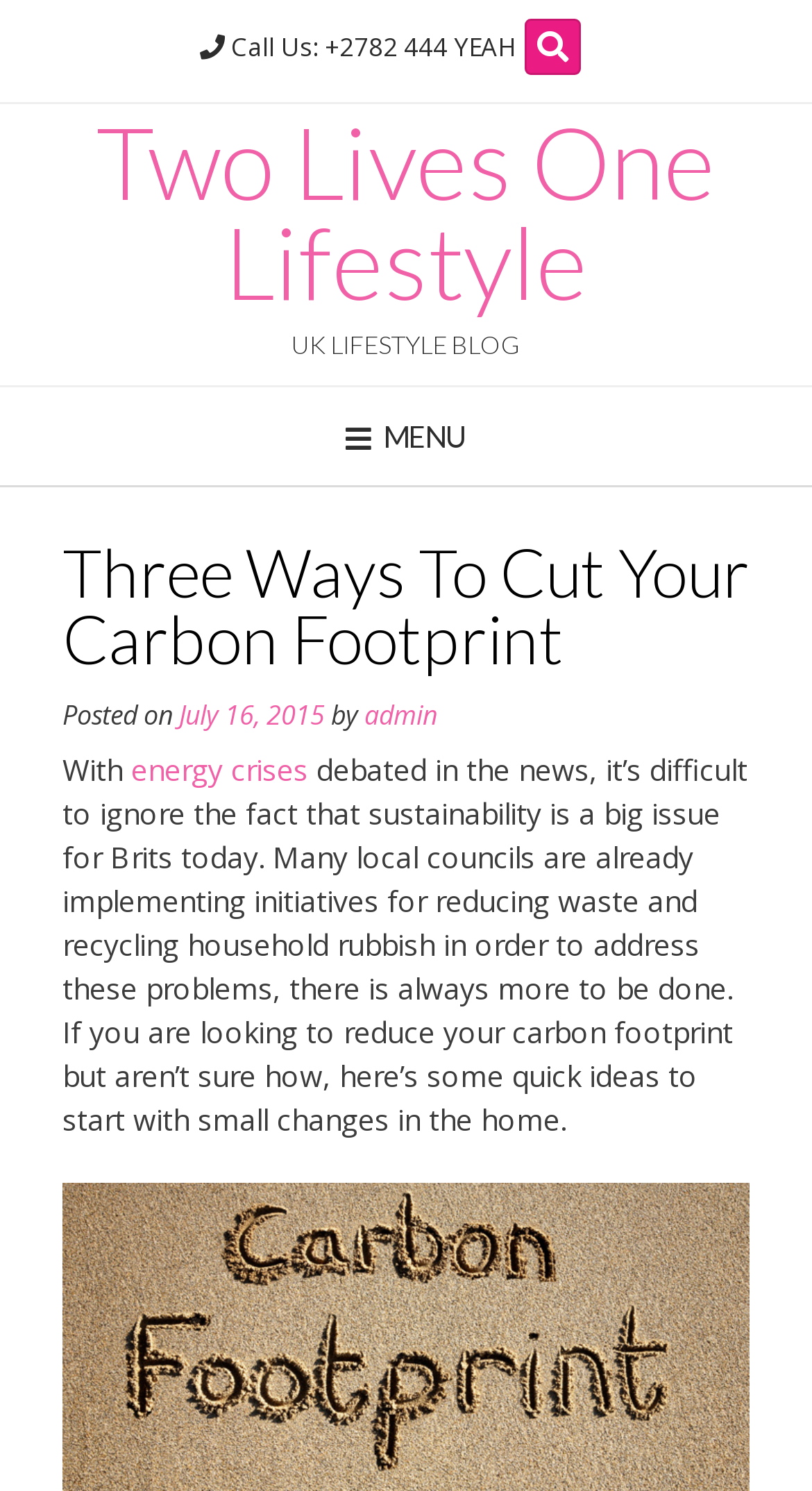Create a detailed description of the webpage's content and layout.

The webpage is about a UK lifestyle blog, specifically focusing on reducing carbon footprint. At the top left, there is a heading "Two Lives One Lifestyle" which is also a link. Below it, there is another heading "UK LIFESTYLE BLOG". On the top right, there is a button with a menu icon and a phone number "Call Us: +2782 444 YEAH" next to a search icon button.

The main content of the webpage is an article titled "Three Ways To Cut Your Carbon Footprint". The article is divided into sections, with the title at the top, followed by the date "July 16, 2015" and the author "admin". The article starts with a brief introduction, mentioning the importance of sustainability and the efforts of local councils to reduce waste and recycle household rubbish. The main content of the article is a paragraph that provides quick ideas for reducing carbon footprint, starting with small changes in the home.